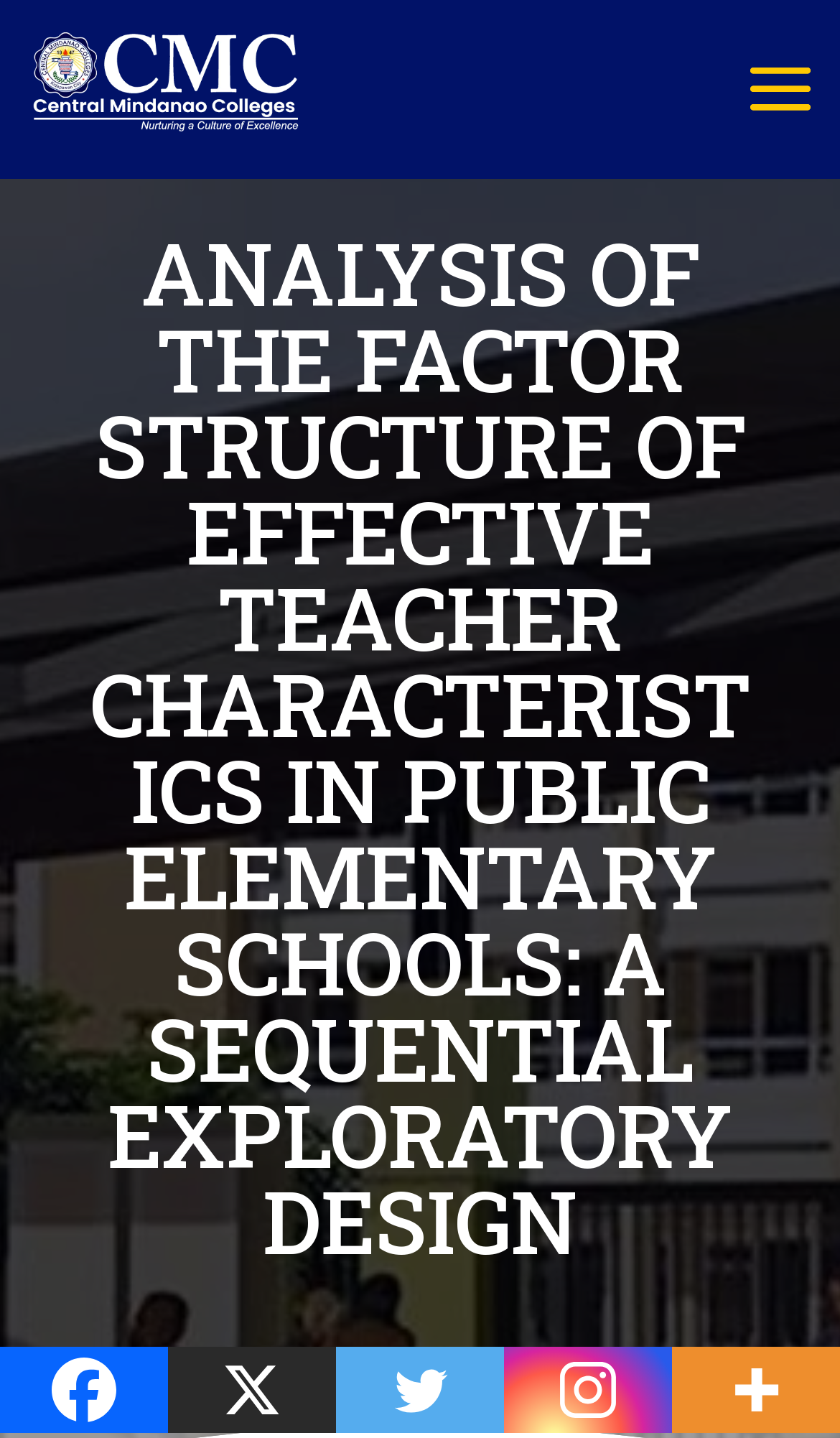Describe all the key features of the webpage in detail.

The webpage appears to be a research article or study focused on identifying effective teacher characteristics in public elementary schools in the Municipality of Makilala. 

At the top of the page, there is a prominent heading that displays the title of the study, "ANALYSIS OF THE FACTOR STRUCTURE OF EFFECTIVE TEACHER CHARACTERISTICS IN PUBLIC ELEMENTARY SCHOOLS: A SEQUENTIAL EXPLORATORY DESIGN". 

Below the title, there is a link that takes up a significant portion of the page's width. 

At the bottom of the page, there are five links aligned horizontally, including links to social media platforms such as Facebook, Twitter, and Instagram, as well as an "X" link and a "More" link. Each of these links has an accompanying image. The social media links are positioned from left to right in the order of Facebook, the "X" link, Twitter, Instagram, and finally the "More" link.